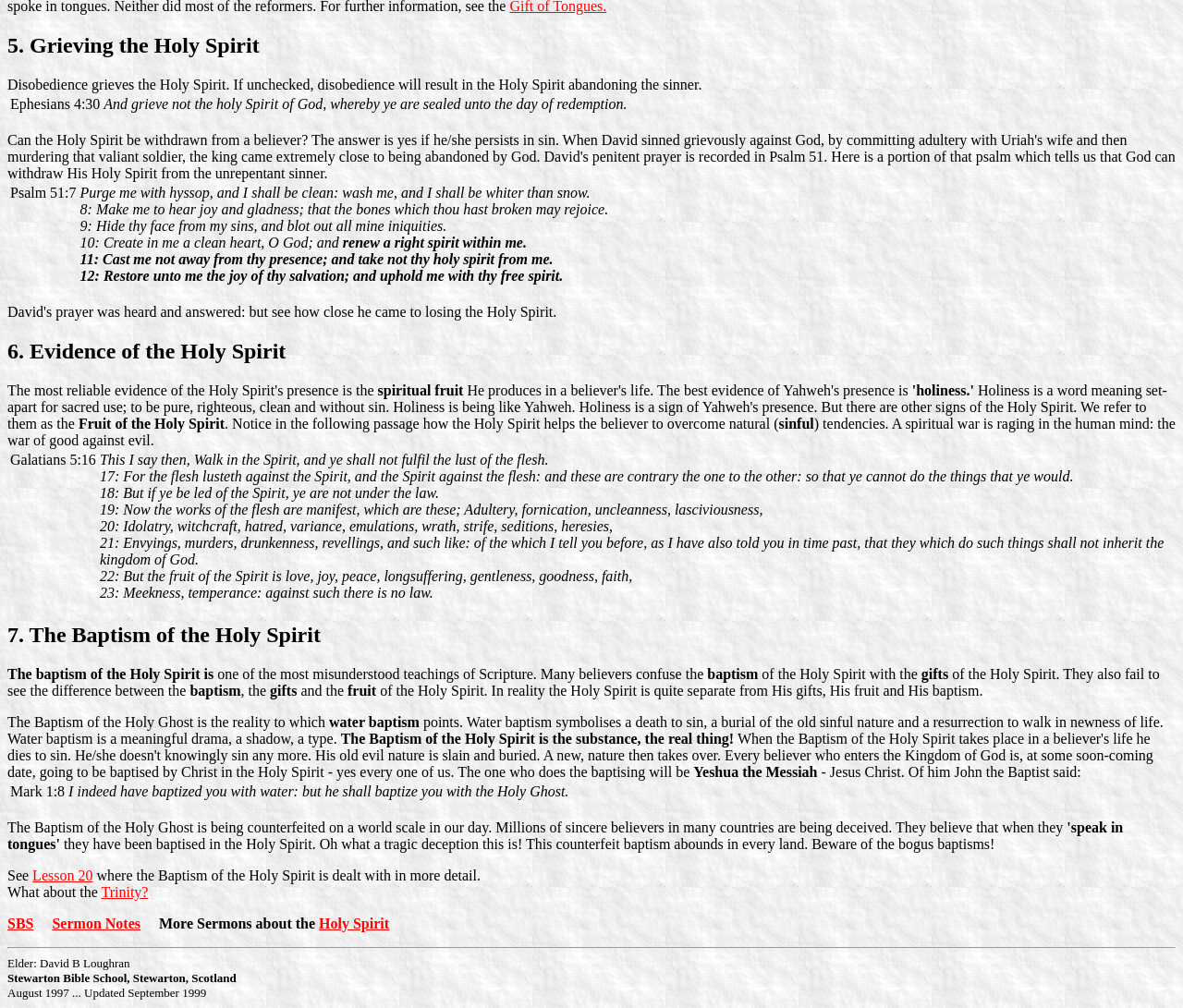Give a succinct answer to this question in a single word or phrase: 
What is the fruit of the Spirit?

Love, joy, peace, etc.